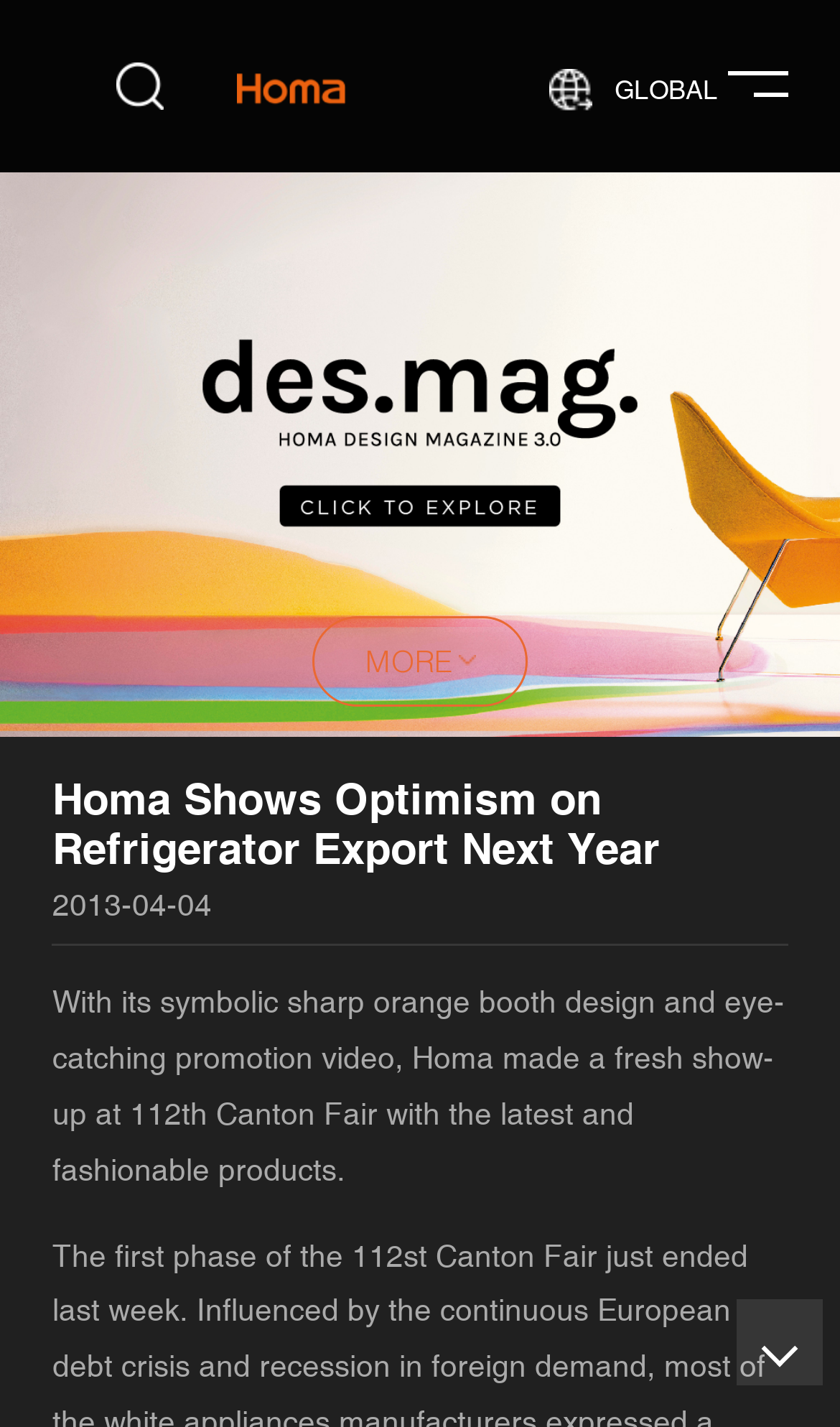What is the company's achievement in refrigerator export?
Based on the visual content, answer with a single word or a brief phrase.

export champion